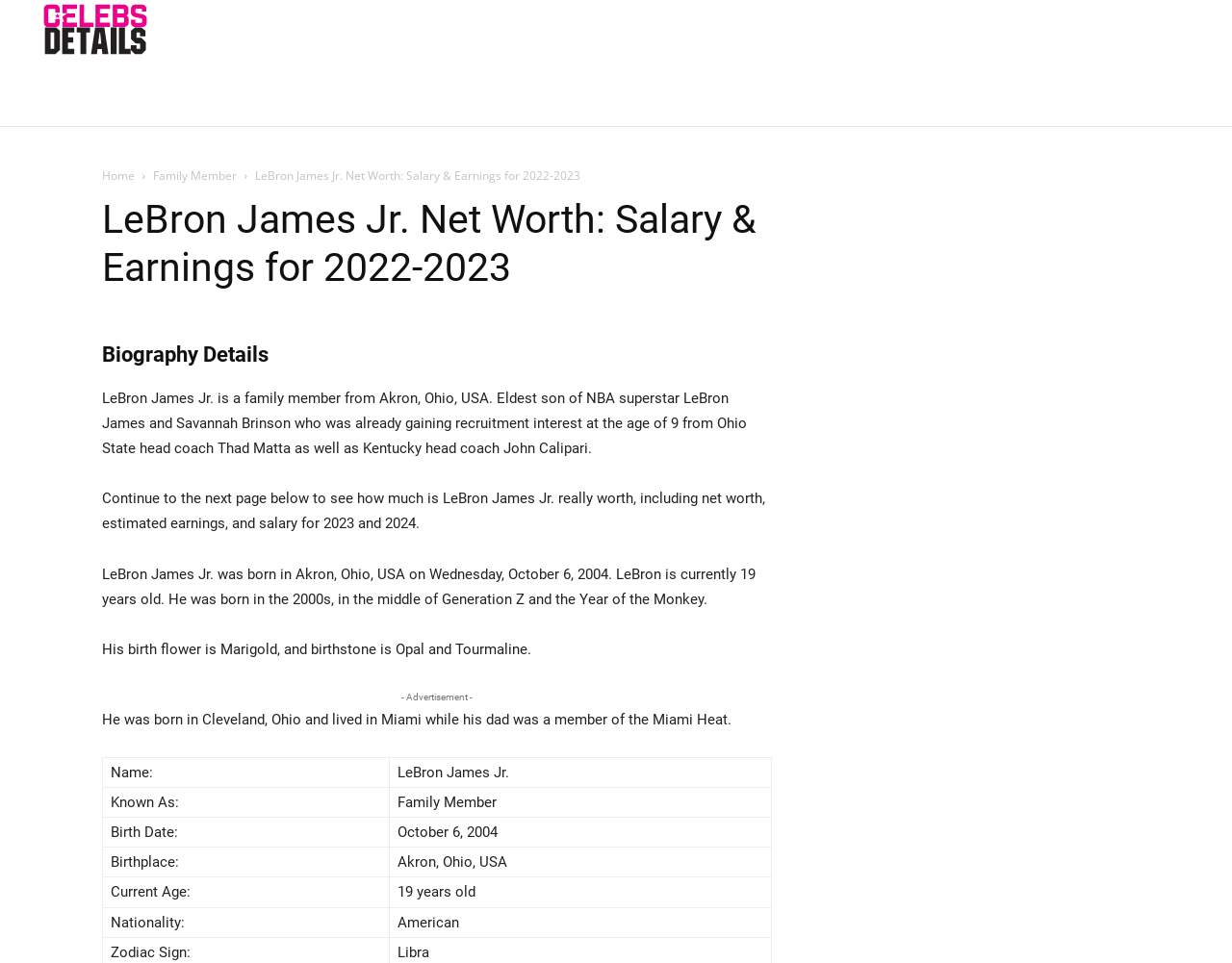Respond with a single word or phrase to the following question:
What is the name of LeBron James Jr.'s father?

LeBron James